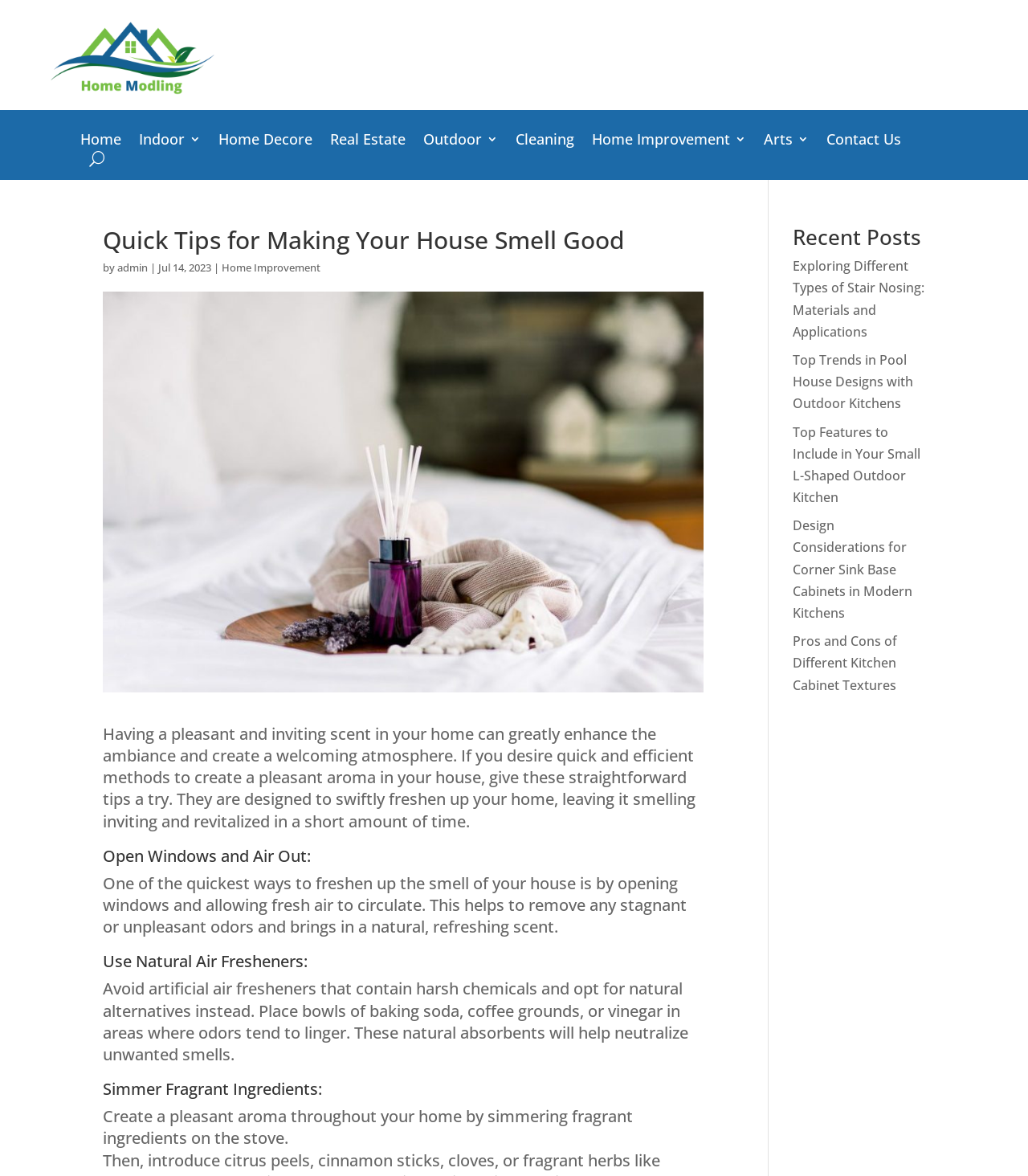Using the element description November 2020, predict the bounding box coordinates for the UI element. Provide the coordinates in (top-left x, top-left y, bottom-right x, bottom-right y) format with values ranging from 0 to 1.

None